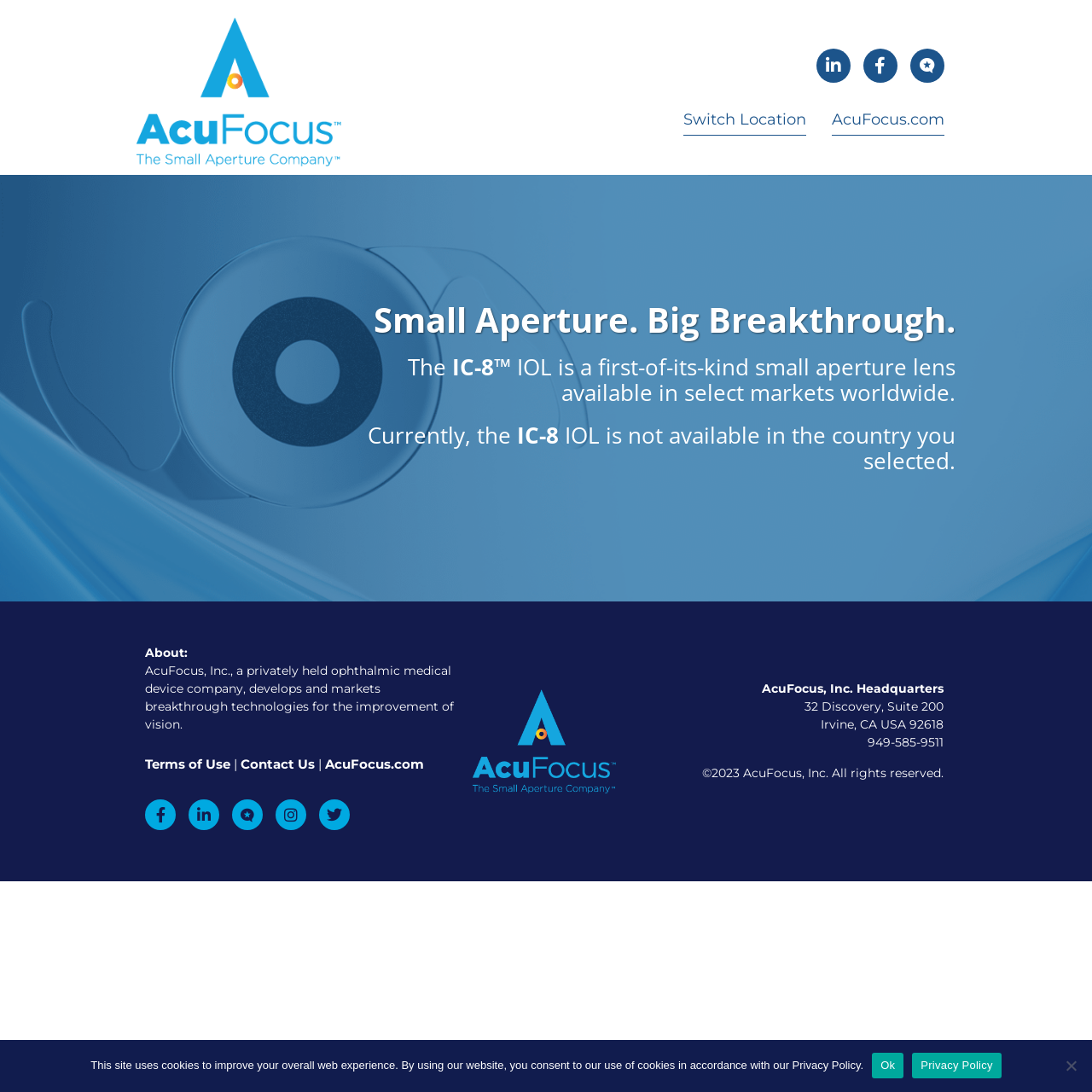Where is the headquarters of AcuFocus, Inc. located?
Look at the image and provide a short answer using one word or a phrase.

Irvine, CA USA